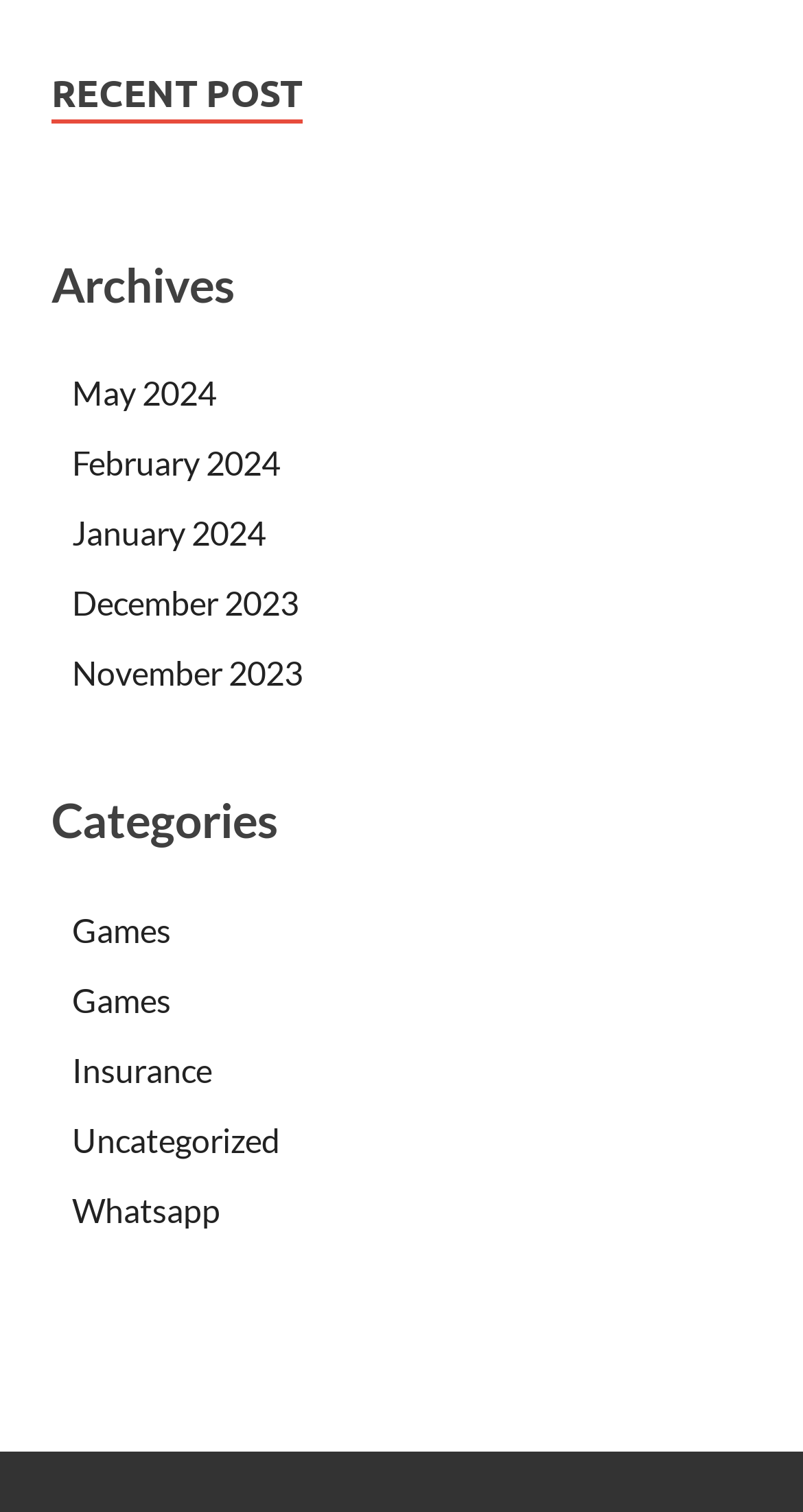Please provide the bounding box coordinates in the format (top-left x, top-left y, bottom-right x, bottom-right y). Remember, all values are floating point numbers between 0 and 1. What is the bounding box coordinate of the region described as: December 2023

[0.09, 0.386, 0.372, 0.412]